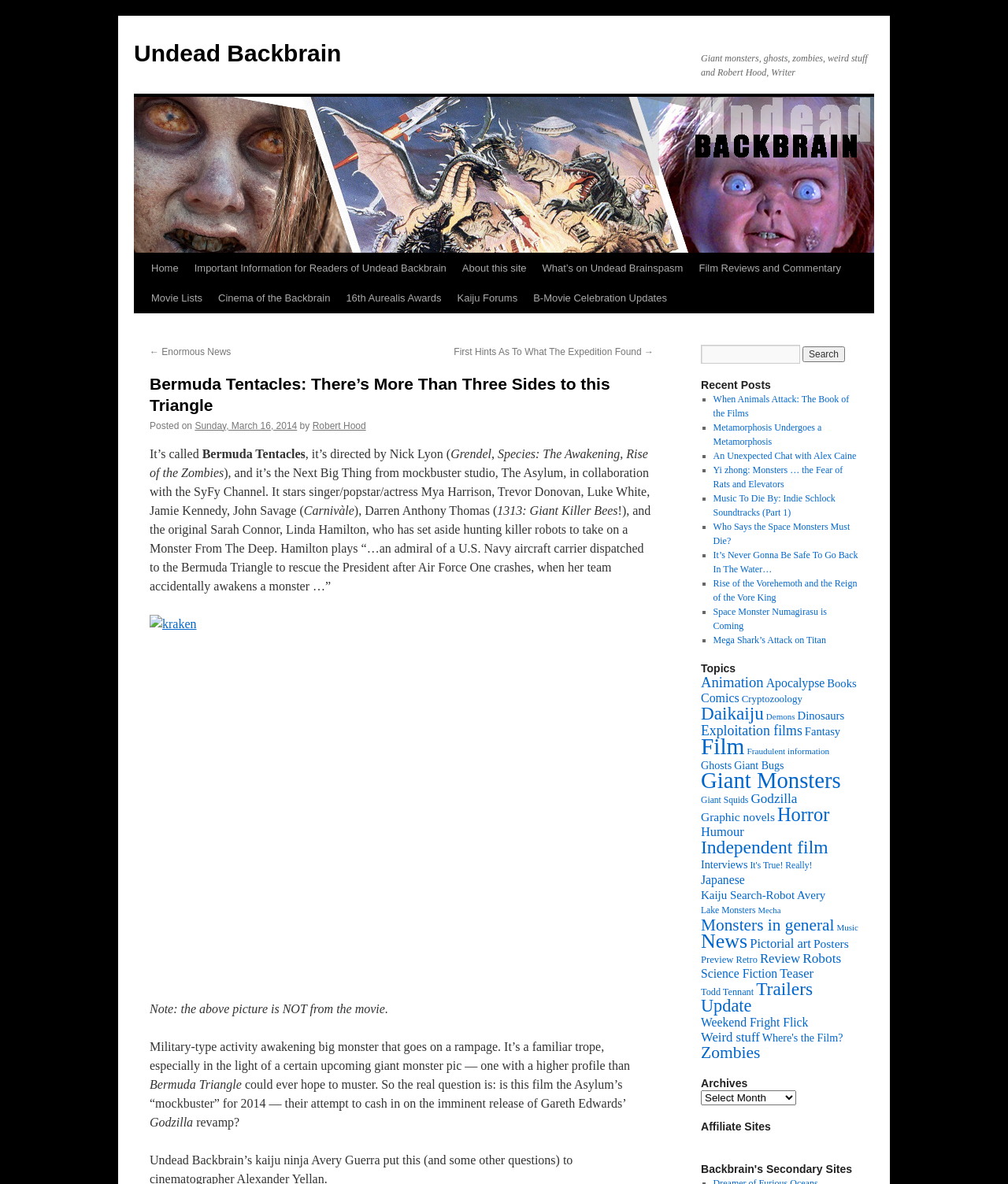Your task is to extract the text of the main heading from the webpage.

Bermuda Tentacles: There’s More Than Three Sides to this Triangle